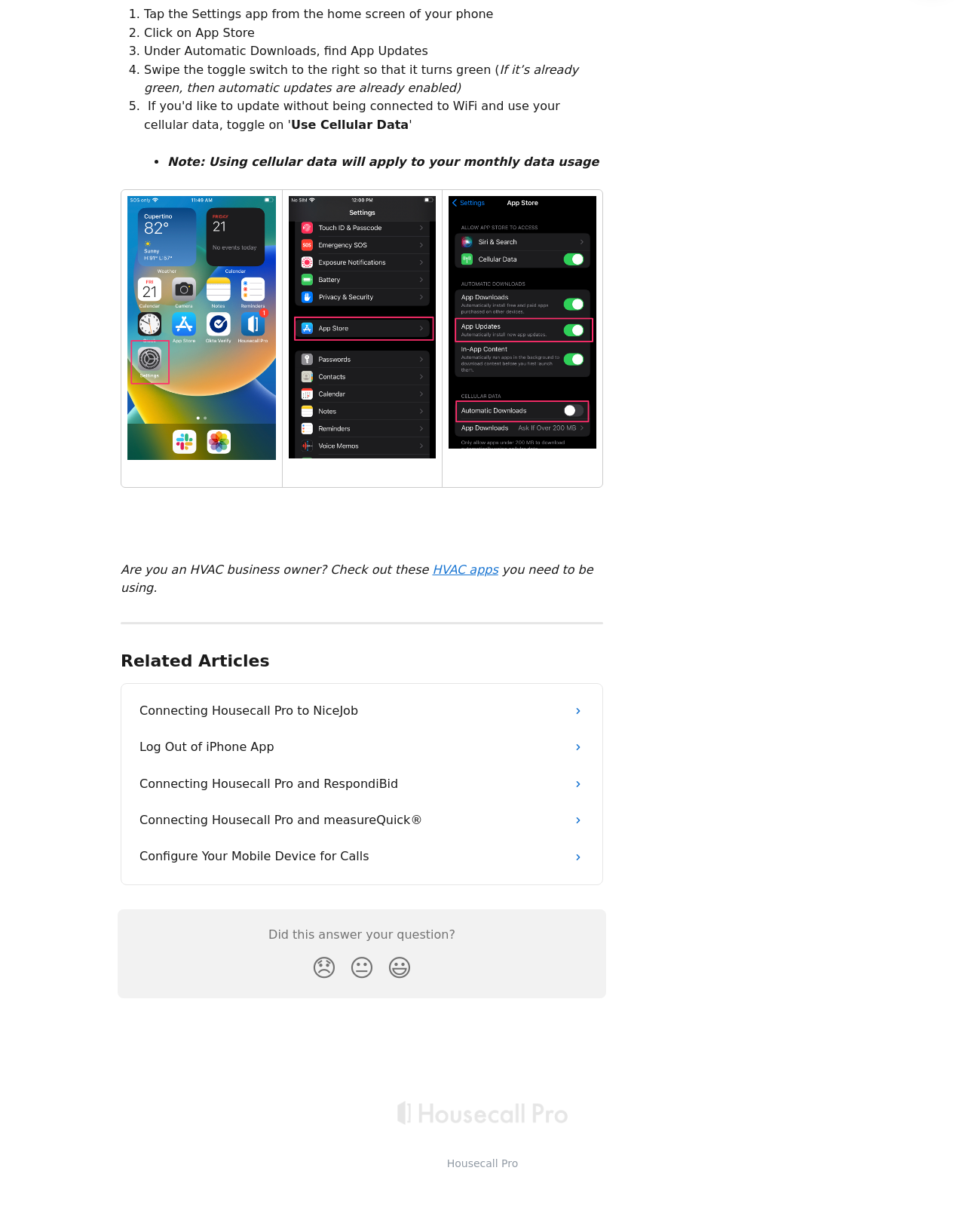Can you provide the bounding box coordinates for the element that should be clicked to implement the instruction: "Log Out of iPhone App"?

[0.135, 0.592, 0.615, 0.622]